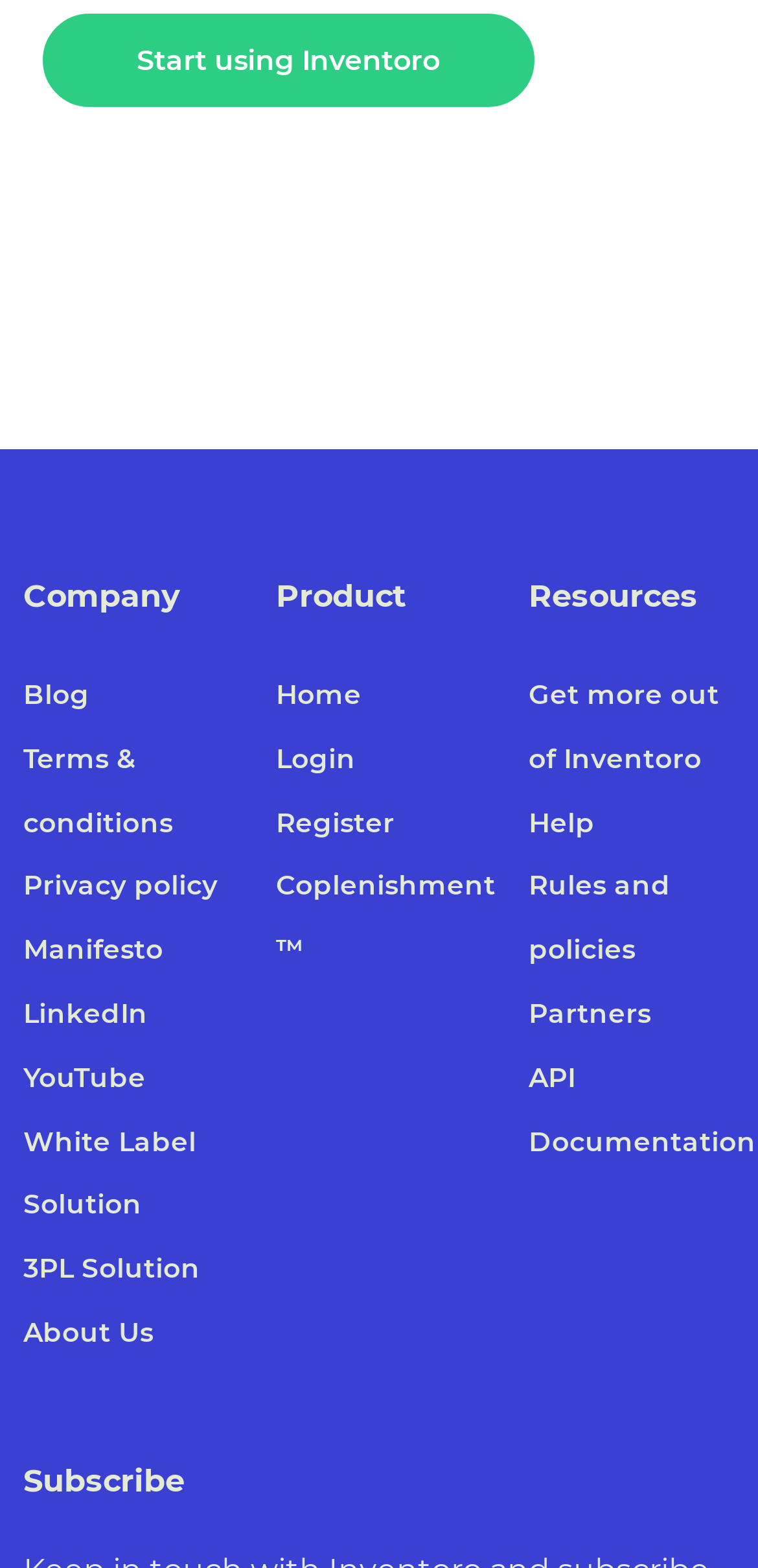Please analyze the image and give a detailed answer to the question:
What is the last link in the Resources section?

I looked at the links under the 'Resources' heading and found that the last link is 'API Documentation', which is located at the bottom of the section.